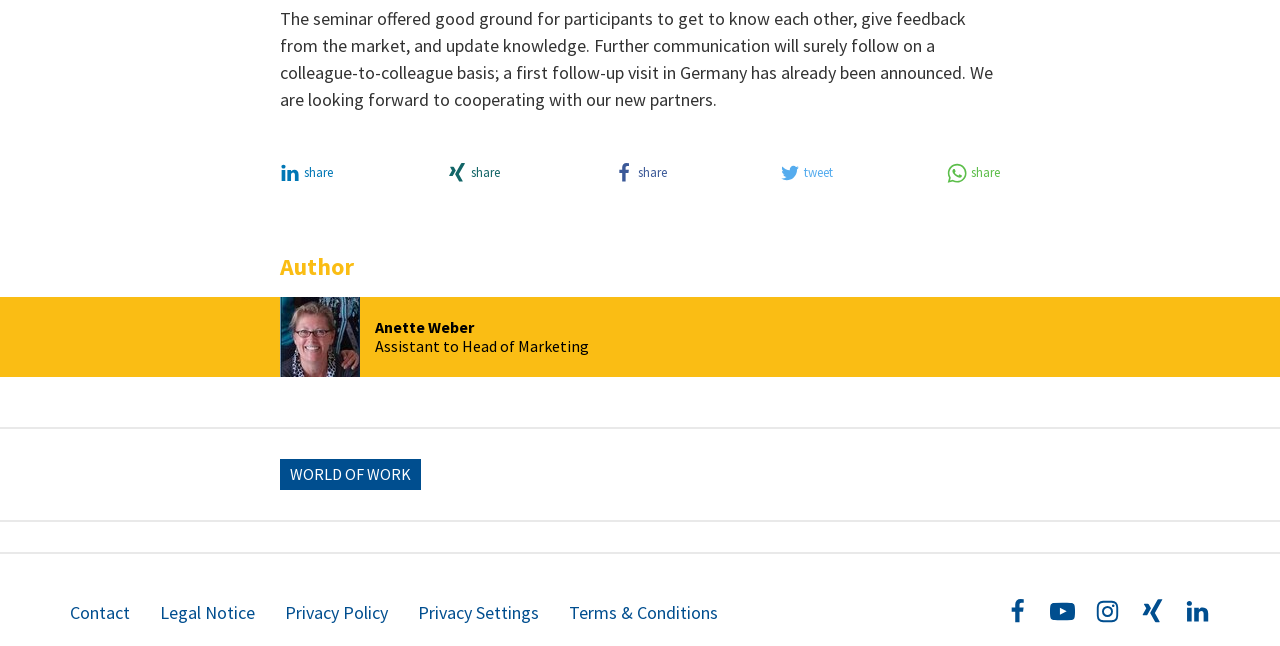Highlight the bounding box coordinates of the element that should be clicked to carry out the following instruction: "follow on Facebook". The coordinates must be given as four float numbers ranging from 0 to 1, i.e., [left, top, right, bottom].

[0.785, 0.927, 0.805, 0.977]